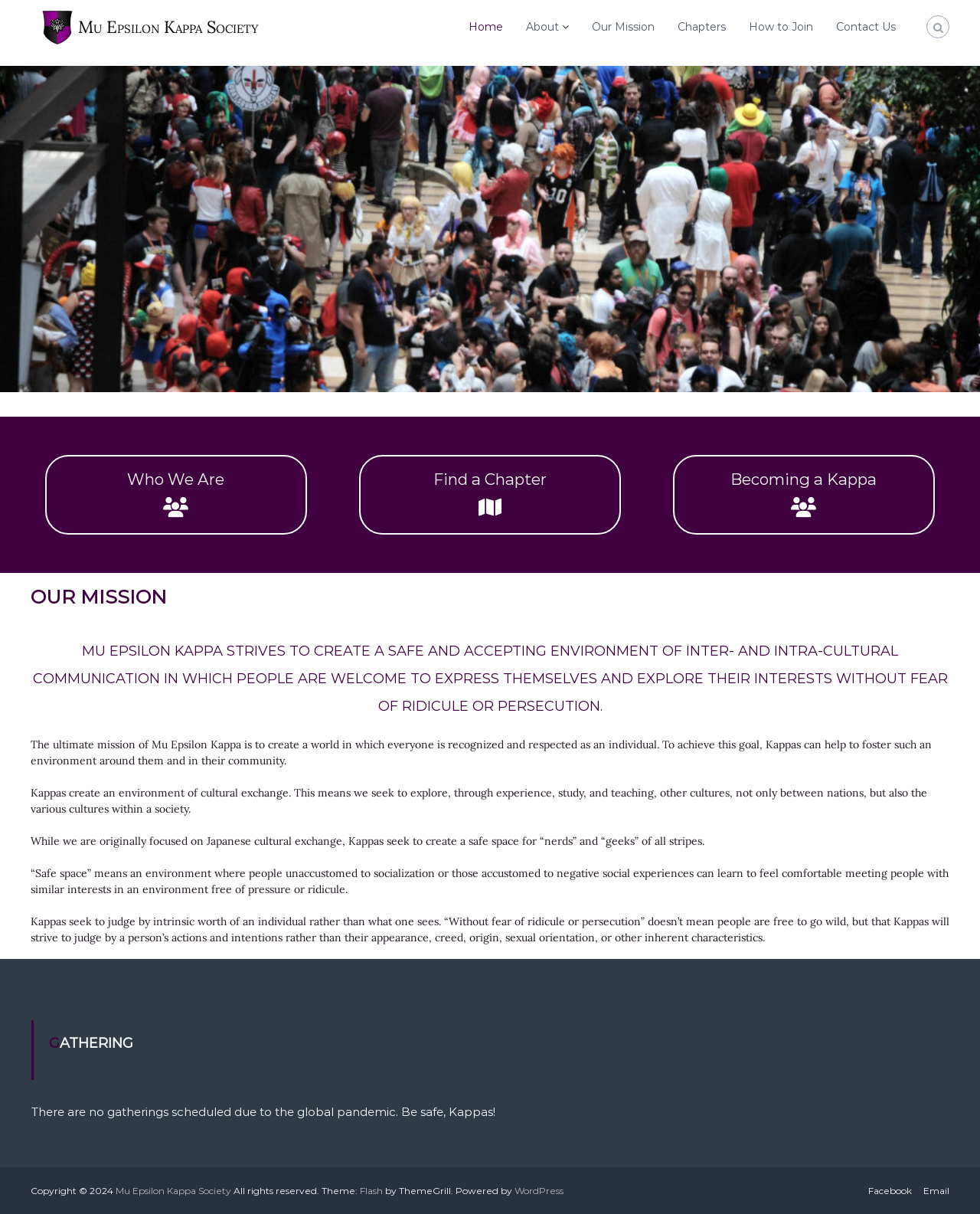Please determine the bounding box coordinates for the UI element described as: "Our Mission".

[0.604, 0.016, 0.668, 0.027]